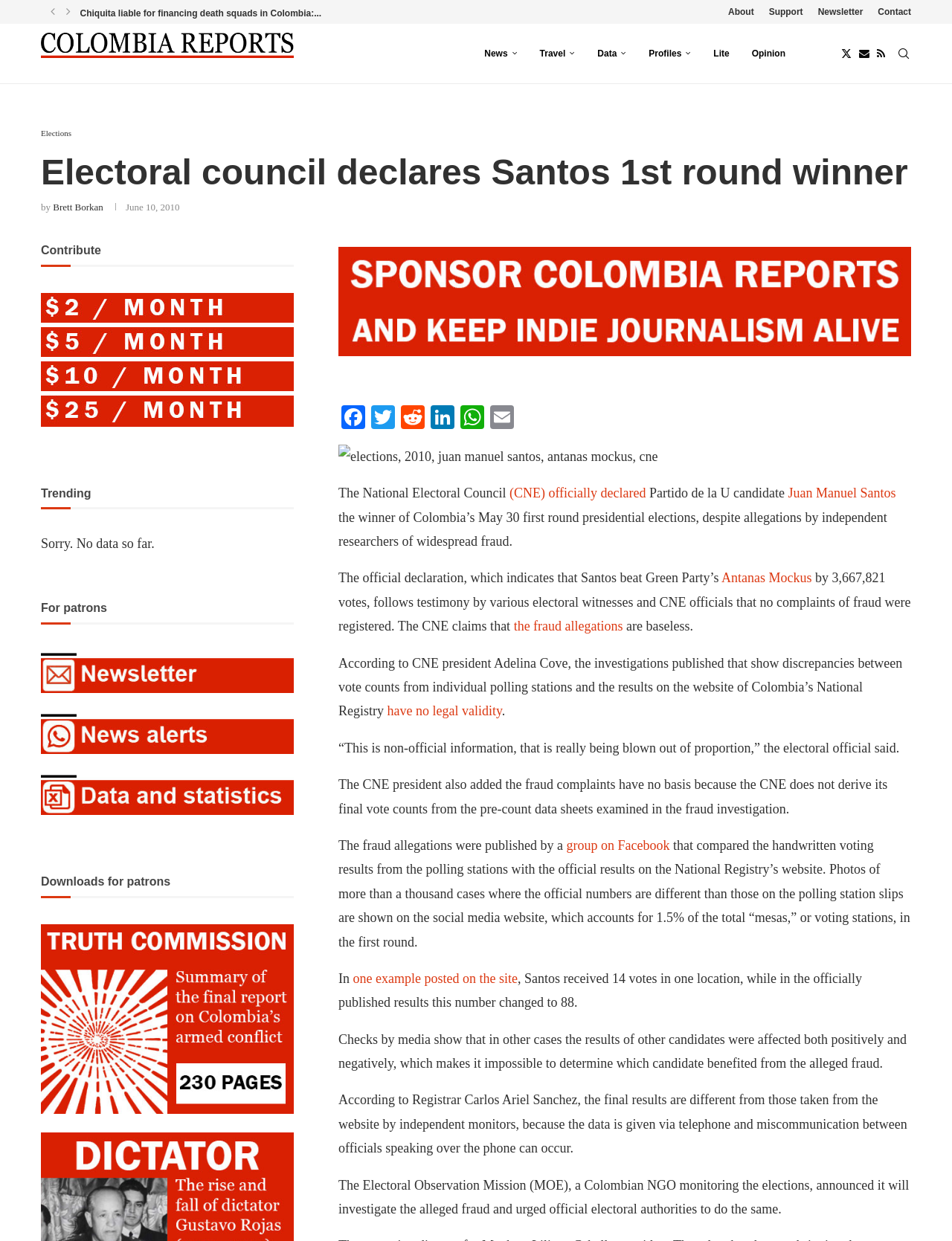Calculate the bounding box coordinates of the UI element given the description: "the fraud allegations".

[0.54, 0.499, 0.654, 0.511]